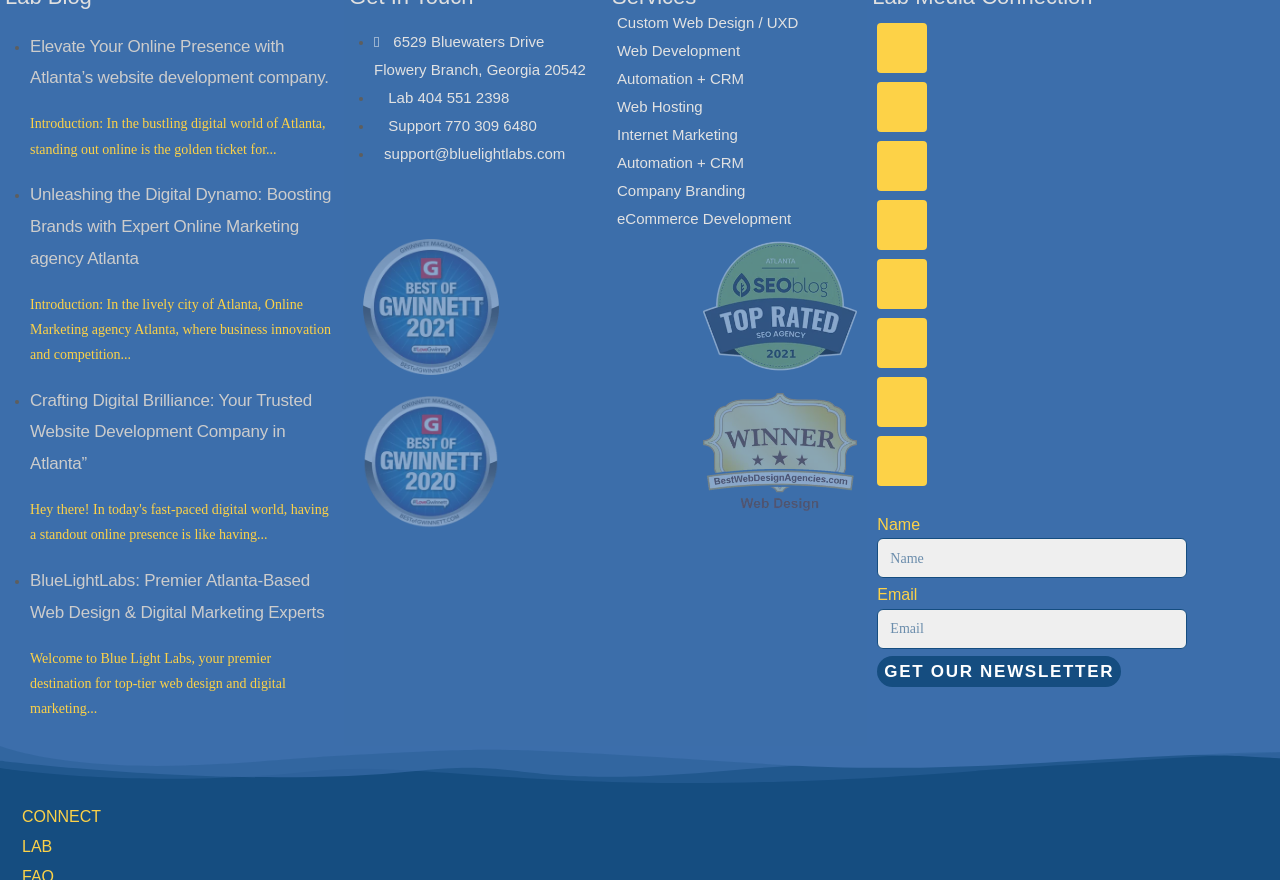Given the description "Get Our Newsletter", provide the bounding box coordinates of the corresponding UI element.

[0.685, 0.745, 0.876, 0.78]